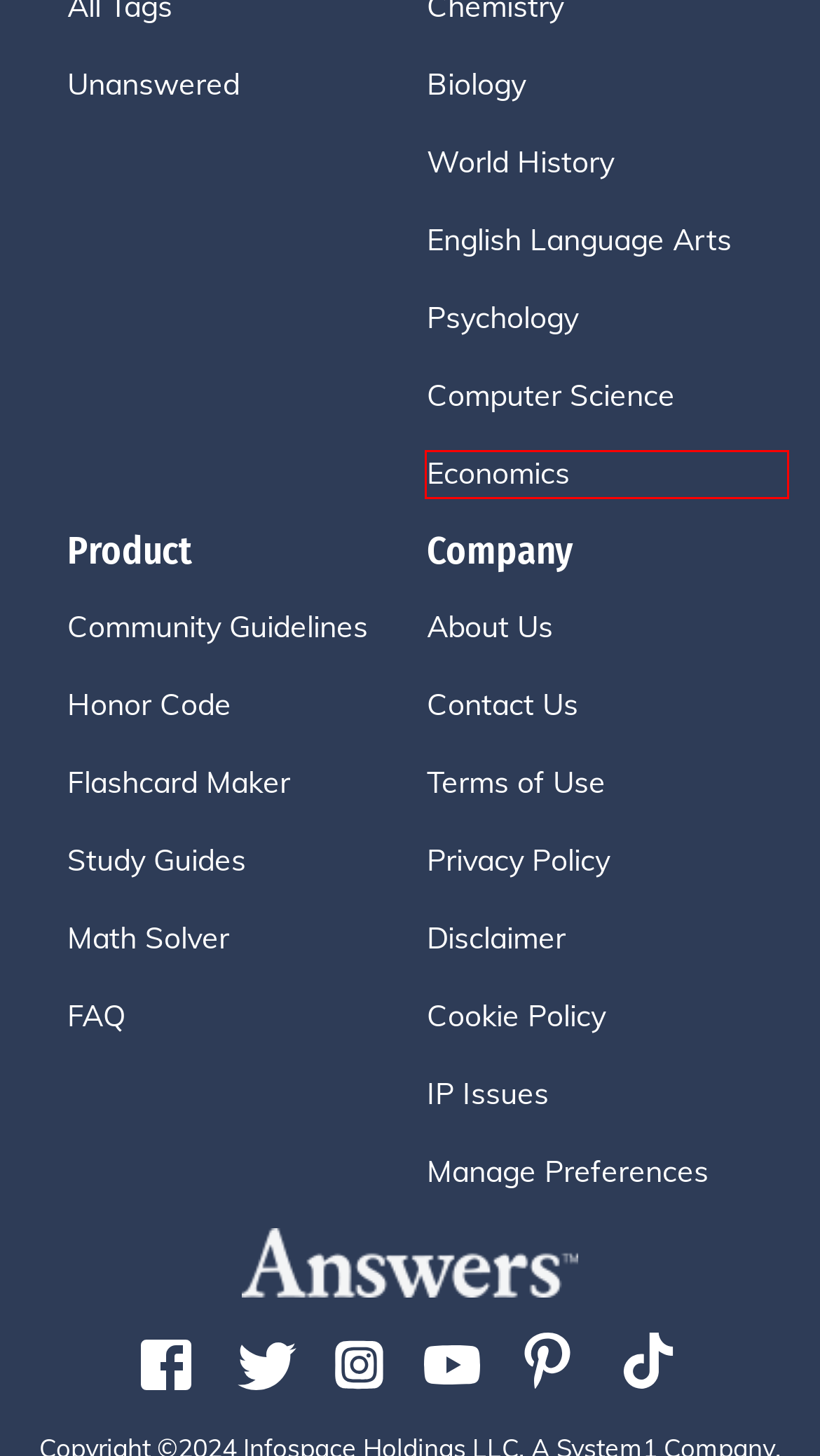Provided is a screenshot of a webpage with a red bounding box around an element. Select the most accurate webpage description for the page that appears after clicking the highlighted element. Here are the candidates:
A. English Language Arts Study Resources - Answers
B. How much is a Chris Hammond card worth? - Answers
C. Biology Study Resources - Answers
D. Economics Study Resources - Answers
E. Chemistry Study Resources - Answers
F. System1 : Privacy Policy
G. World History Study Resources - Answers
H. Does Hobbytron ship to Canada? - Answers

D